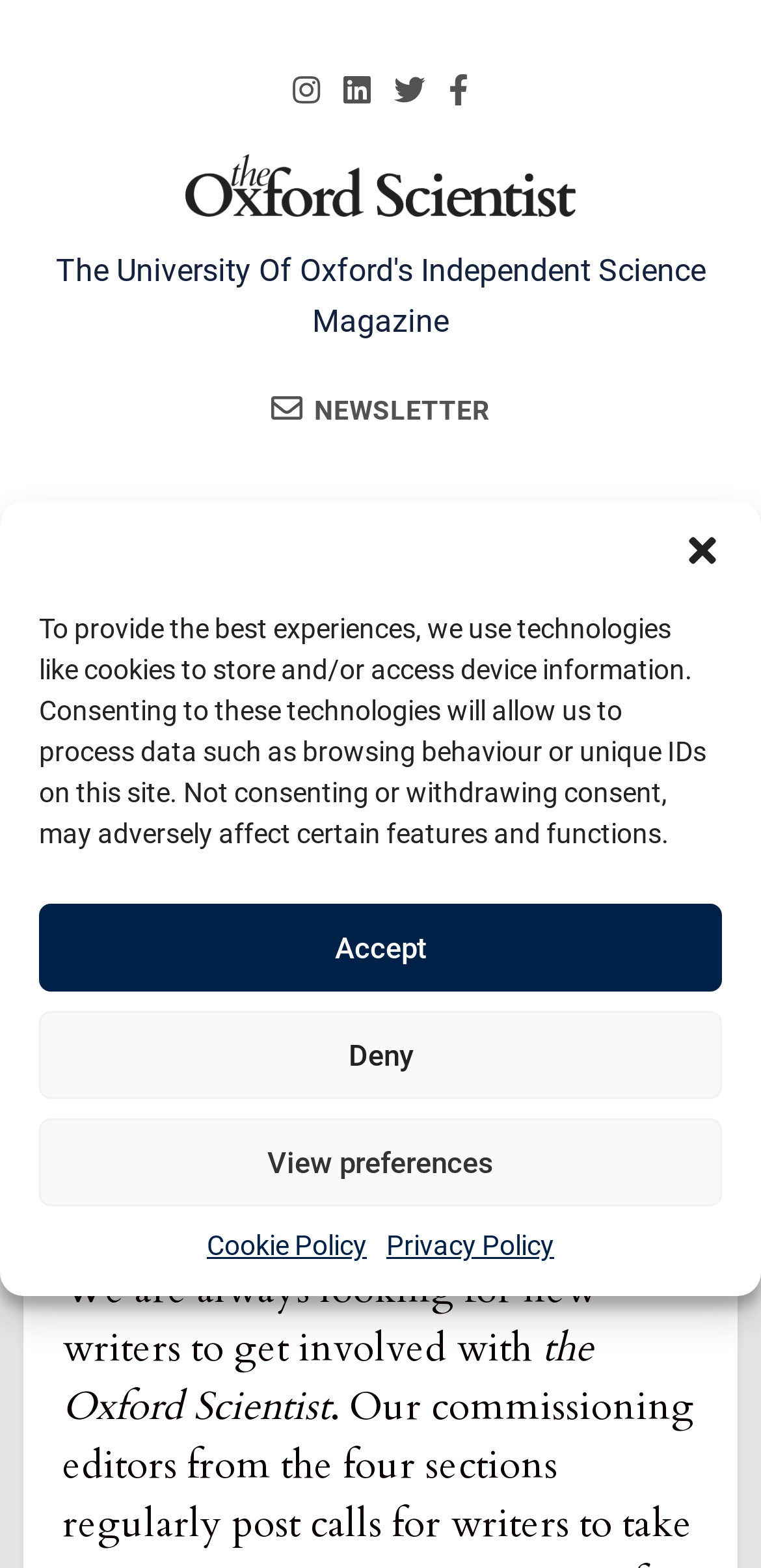Please identify the bounding box coordinates of the element I should click to complete this instruction: 'View the Oxford Scientist homepage'. The coordinates should be given as four float numbers between 0 and 1, like this: [left, top, right, bottom].

[0.244, 0.098, 0.756, 0.147]